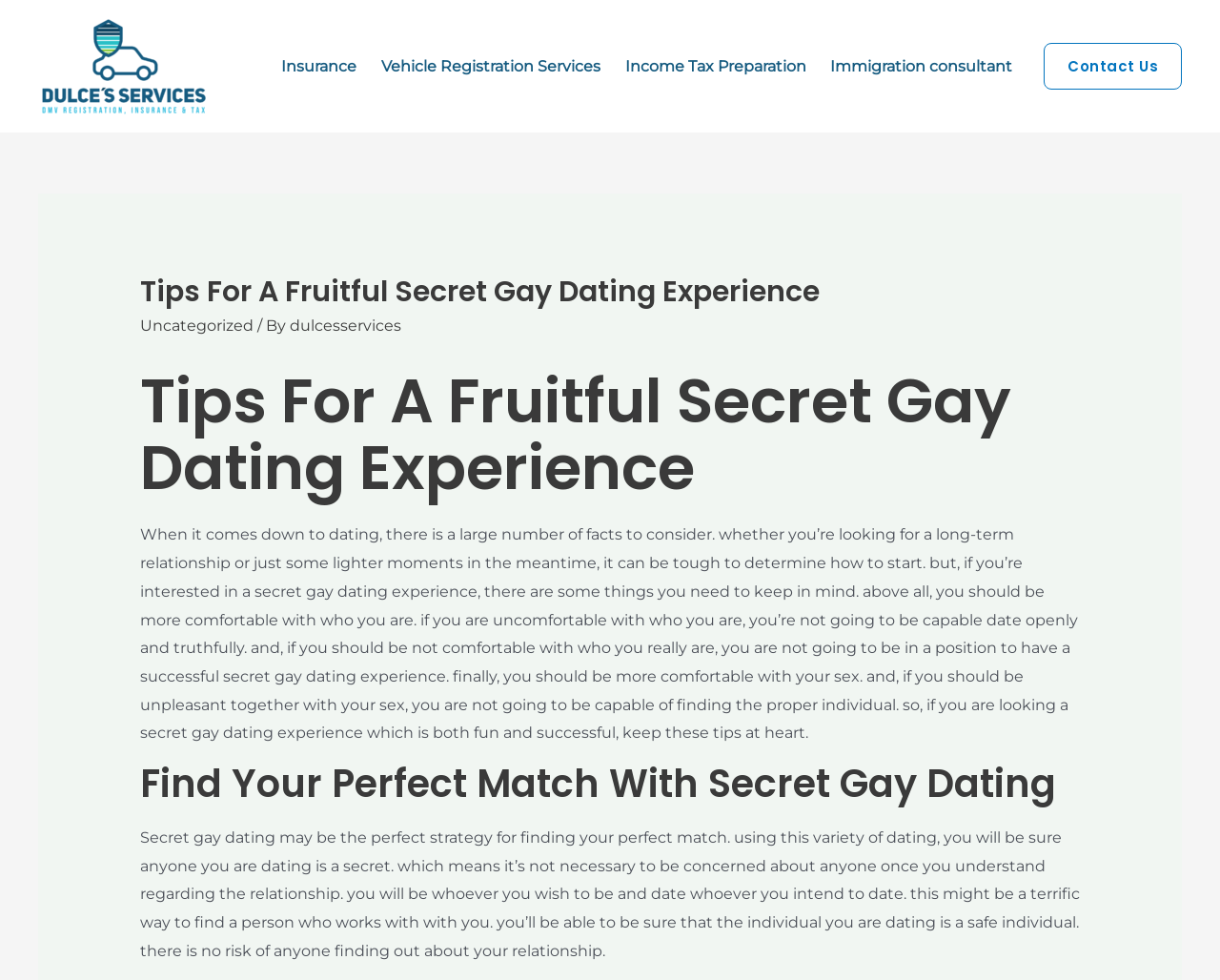Give a one-word or short phrase answer to this question: 
What is the purpose of the tips provided on this webpage?

To have a fruitful secret gay dating experience